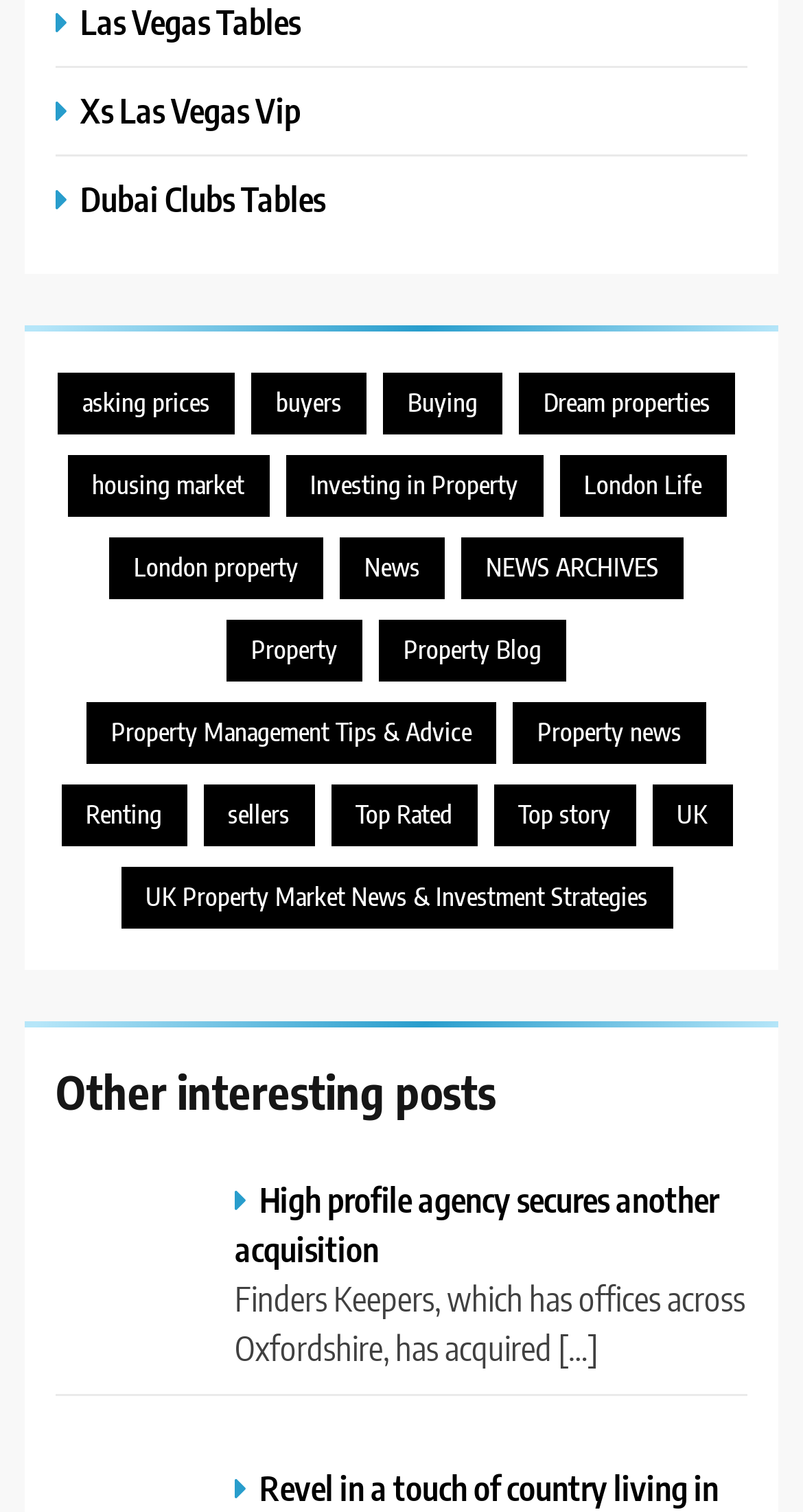Answer the following in one word or a short phrase: 
How many items are there in the 'London property' category?

35